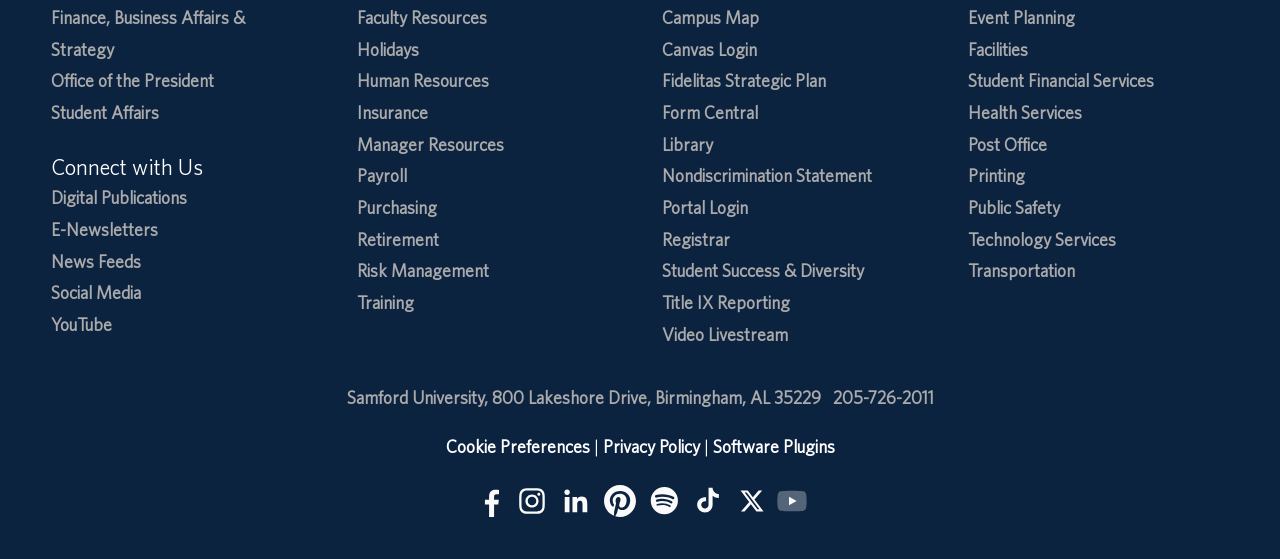Find the bounding box coordinates of the element's region that should be clicked in order to follow the given instruction: "Click the LOGIN button". The coordinates should consist of four float numbers between 0 and 1, i.e., [left, top, right, bottom].

None